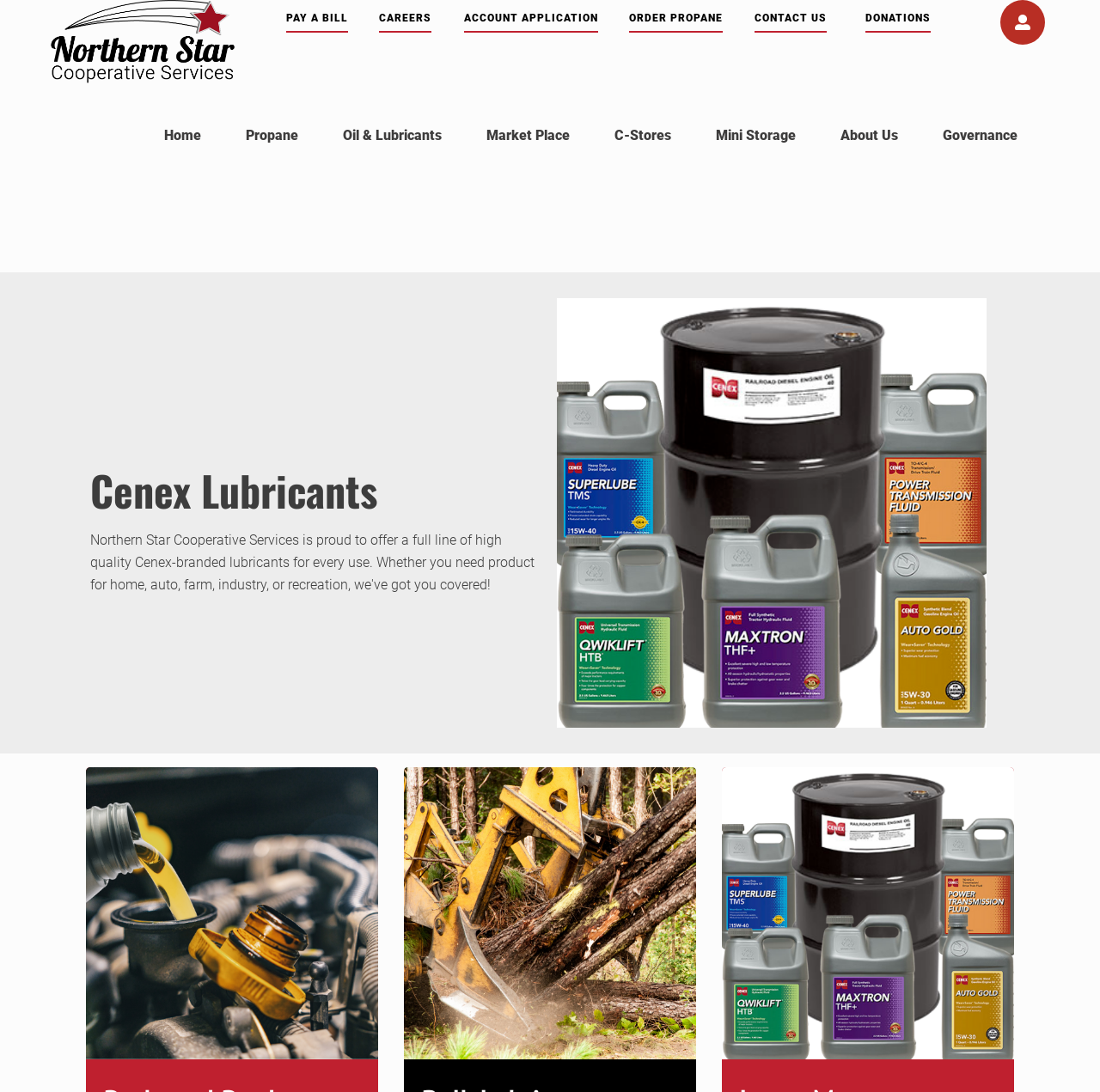Please determine the bounding box coordinates of the element to click on in order to accomplish the following task: "Go to Home". Ensure the coordinates are four float numbers ranging from 0 to 1, i.e., [left, top, right, bottom].

[0.129, 0.102, 0.203, 0.147]